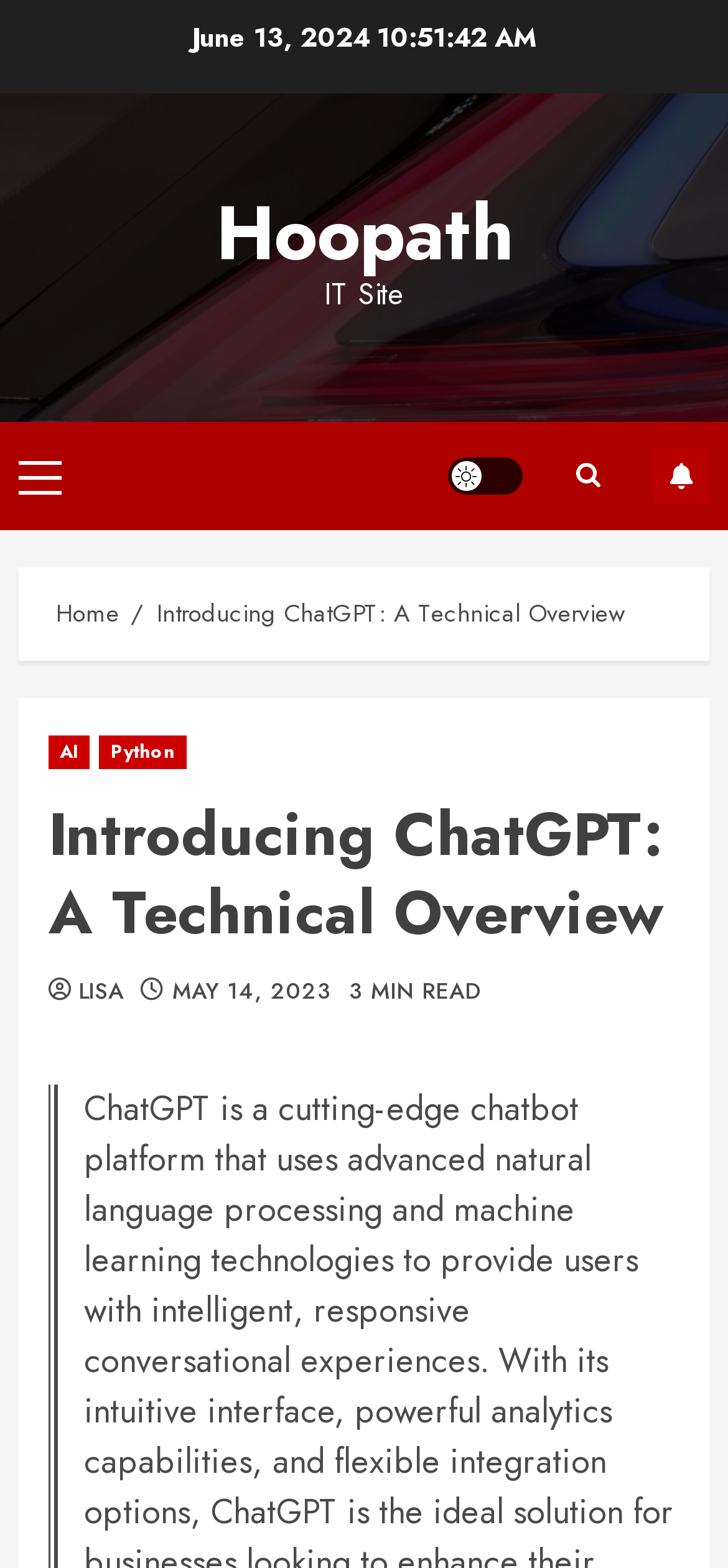Provide your answer in a single word or phrase: 
What is the date mentioned at the top?

June 13, 2024